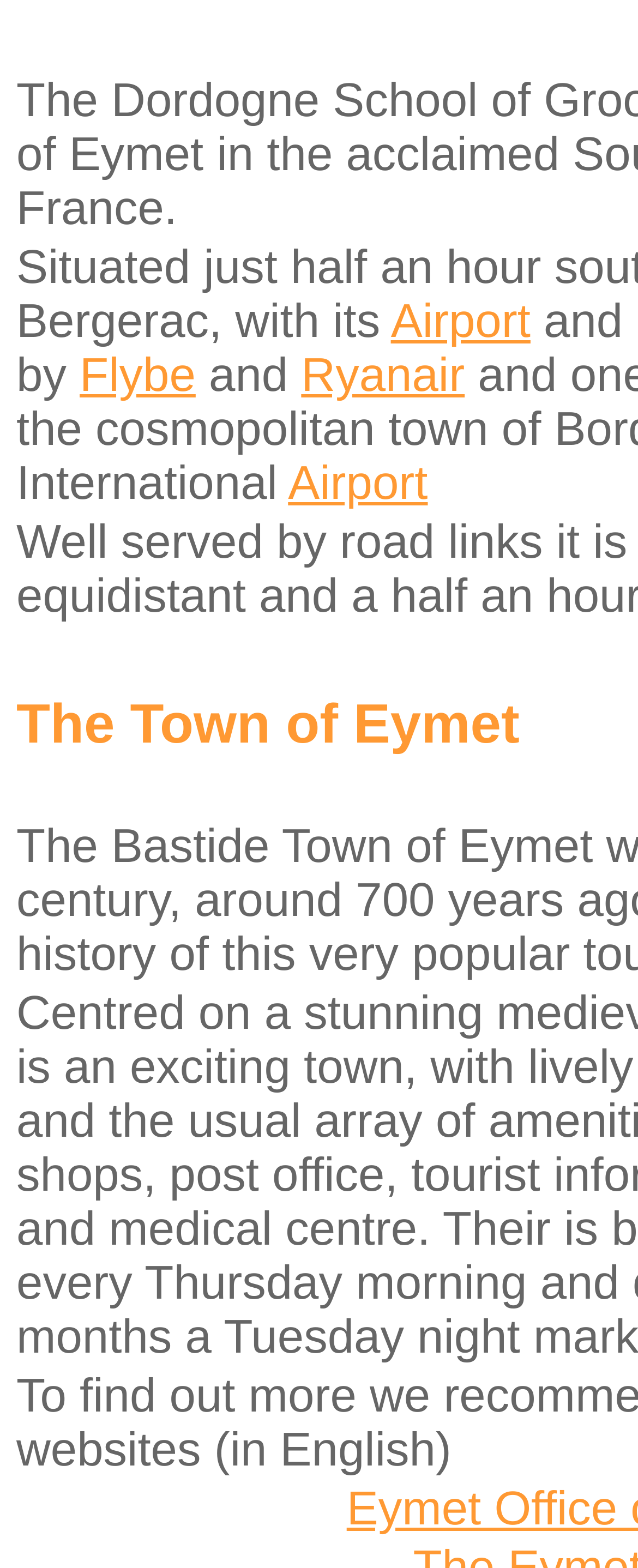Bounding box coordinates are specified in the format (top-left x, top-left y, bottom-right x, bottom-right y). All values are floating point numbers bounded between 0 and 1. Please provide the bounding box coordinate of the region this sentence describes: Flybe

[0.125, 0.223, 0.307, 0.257]